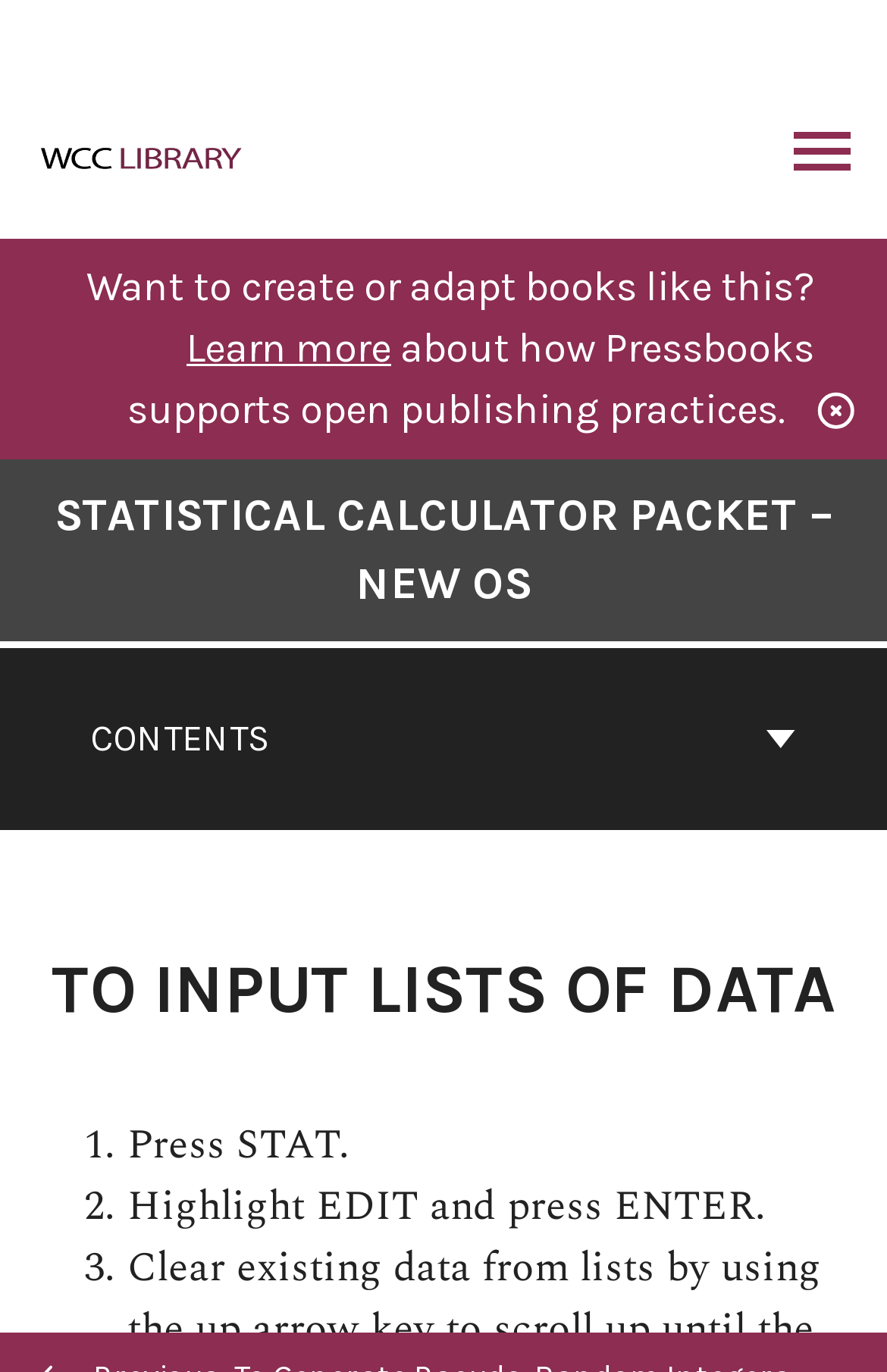Given the description "Back to top", determine the bounding box of the corresponding UI element.

[0.449, 0.892, 0.551, 0.958]